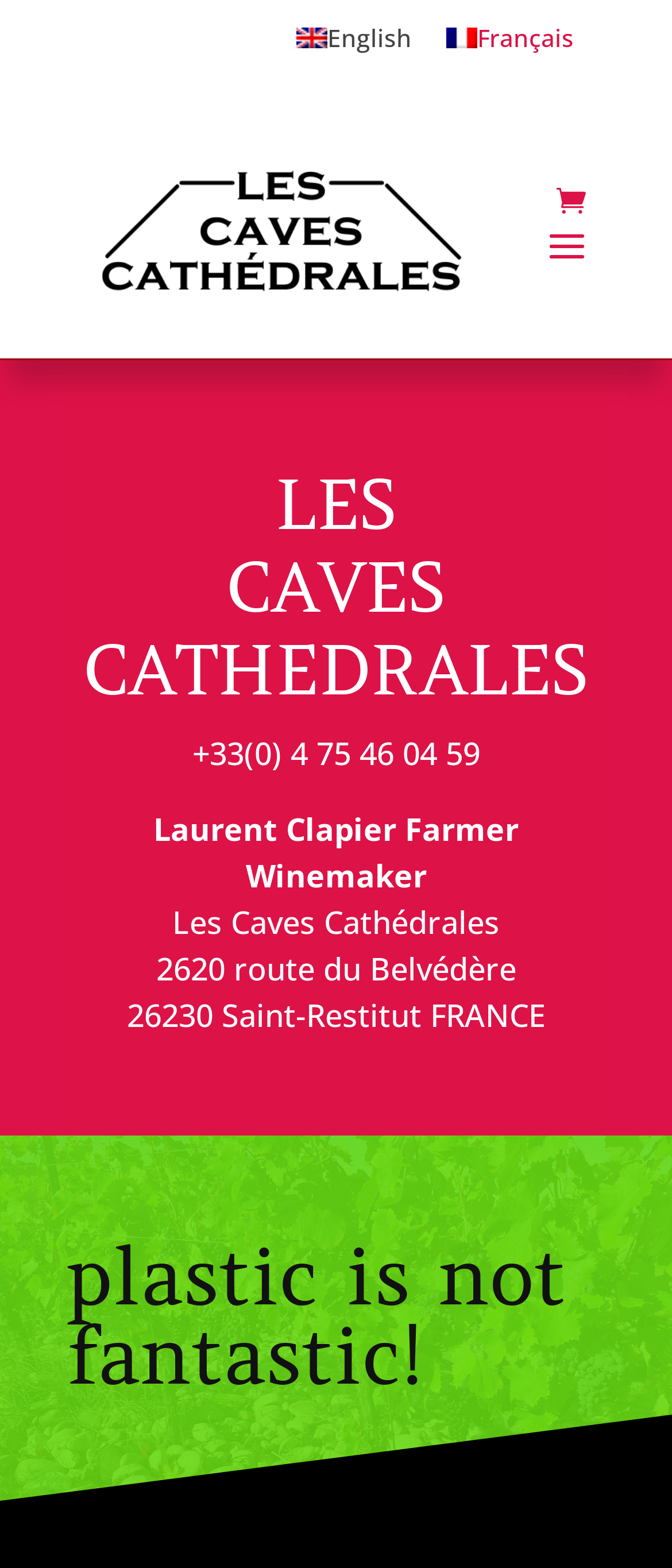What is the phone number of the winemaker?
Please use the image to provide a one-word or short phrase answer.

+33(0) 4 75 46 04 59